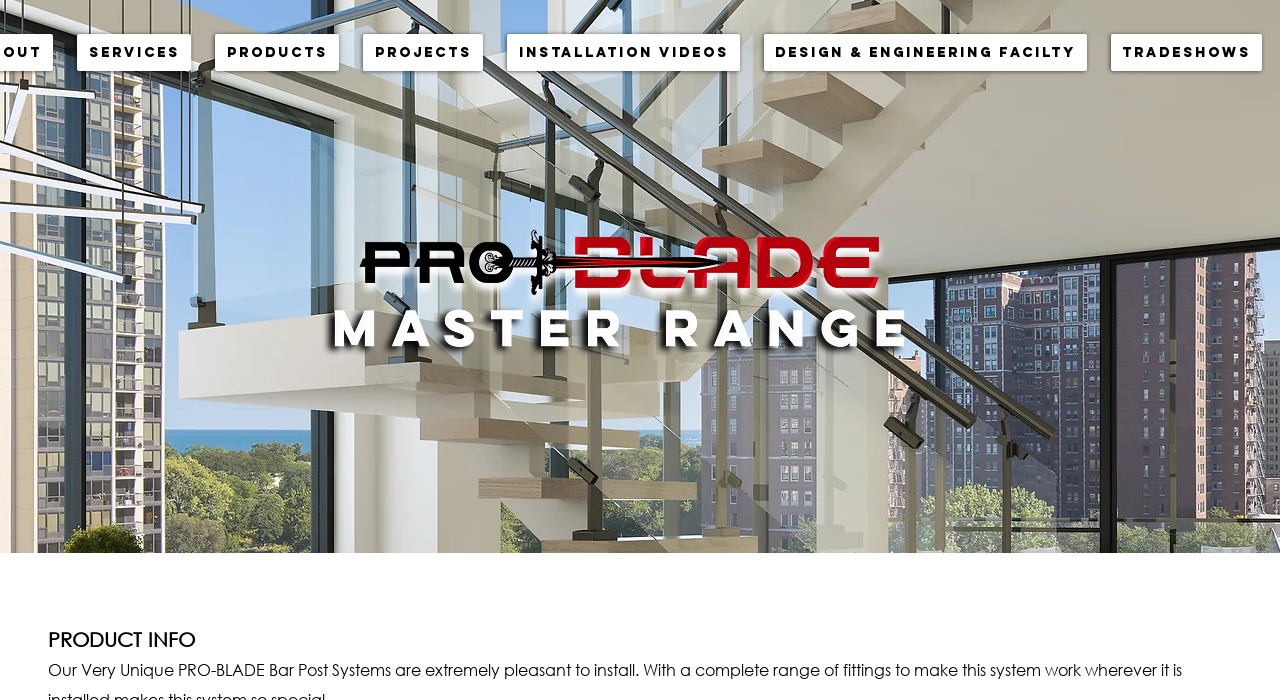Calculate the bounding box coordinates of the UI element given the description: "Design & Engineering Facilty".

[0.597, 0.049, 0.849, 0.101]